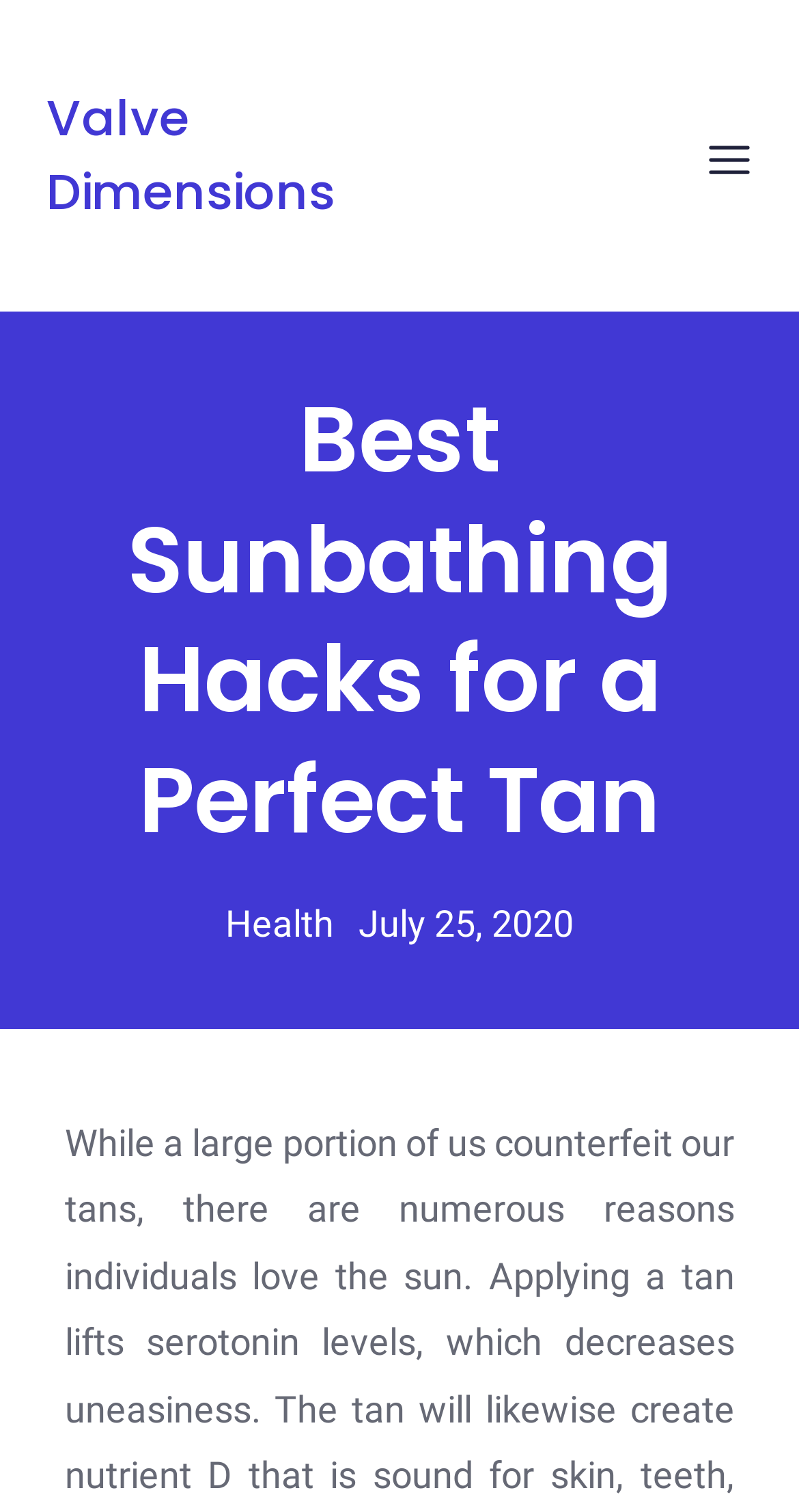Please examine the image and provide a detailed answer to the question: What is the category of the article?

I determined the category of the article by looking at the link element with the text 'Health' which is located below the main heading 'Best Sunbathing Hacks for a Perfect Tan'.